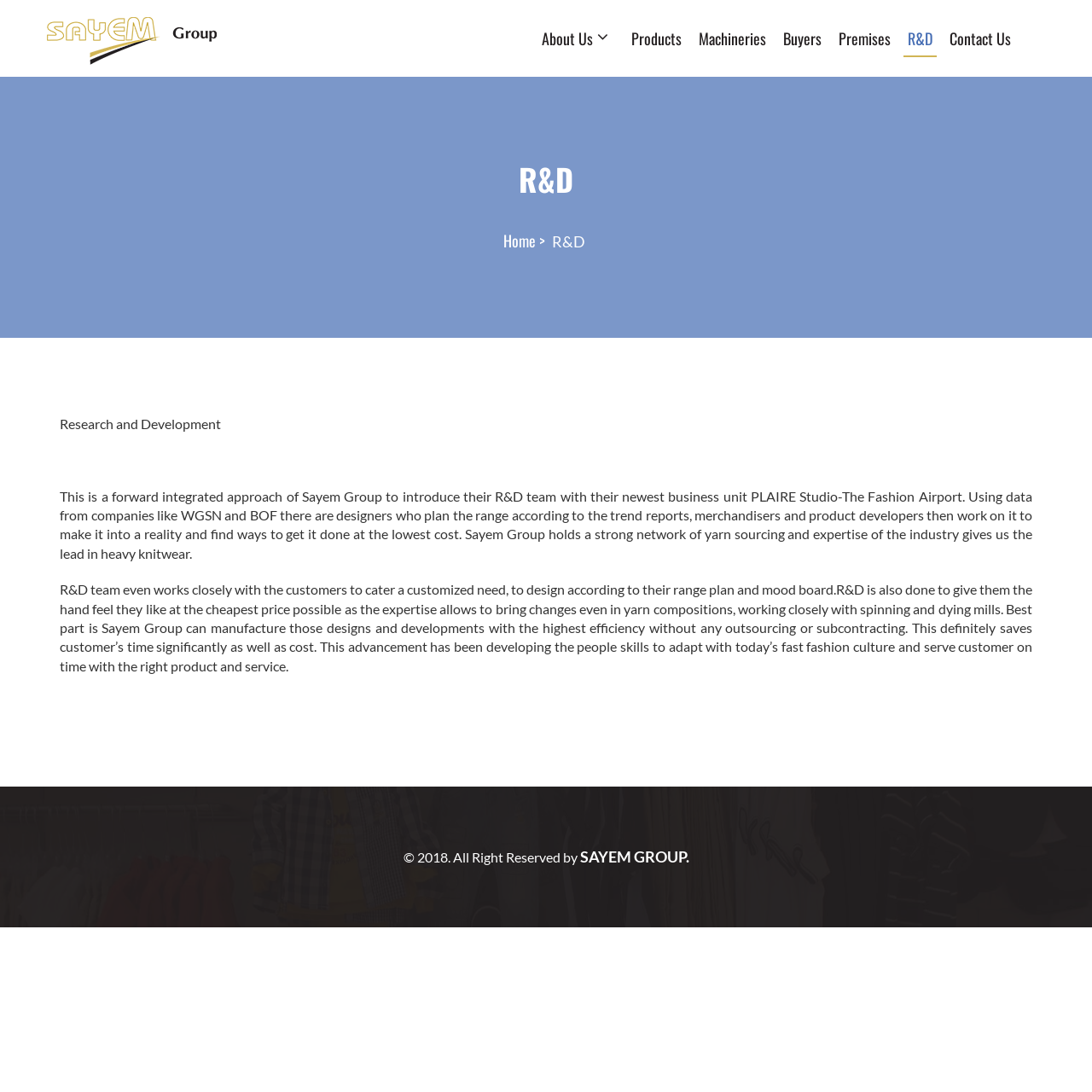Locate the bounding box coordinates of the element to click to perform the following action: 'Contact Us'. The coordinates should be given as four float values between 0 and 1, in the form of [left, top, right, bottom].

[0.866, 0.02, 0.93, 0.051]